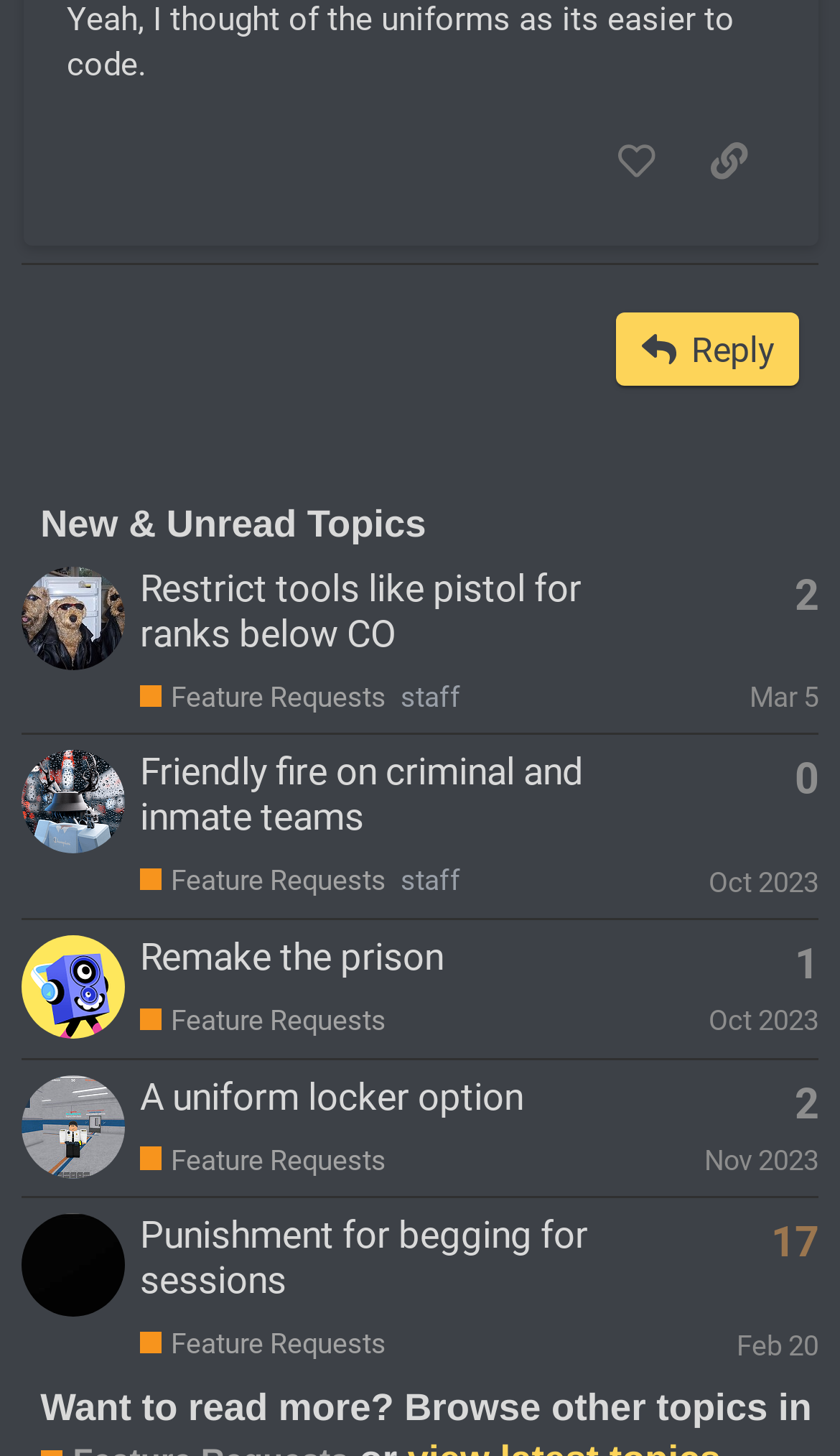How many topics are listed on this page?
Look at the image and provide a short answer using one word or a phrase.

4